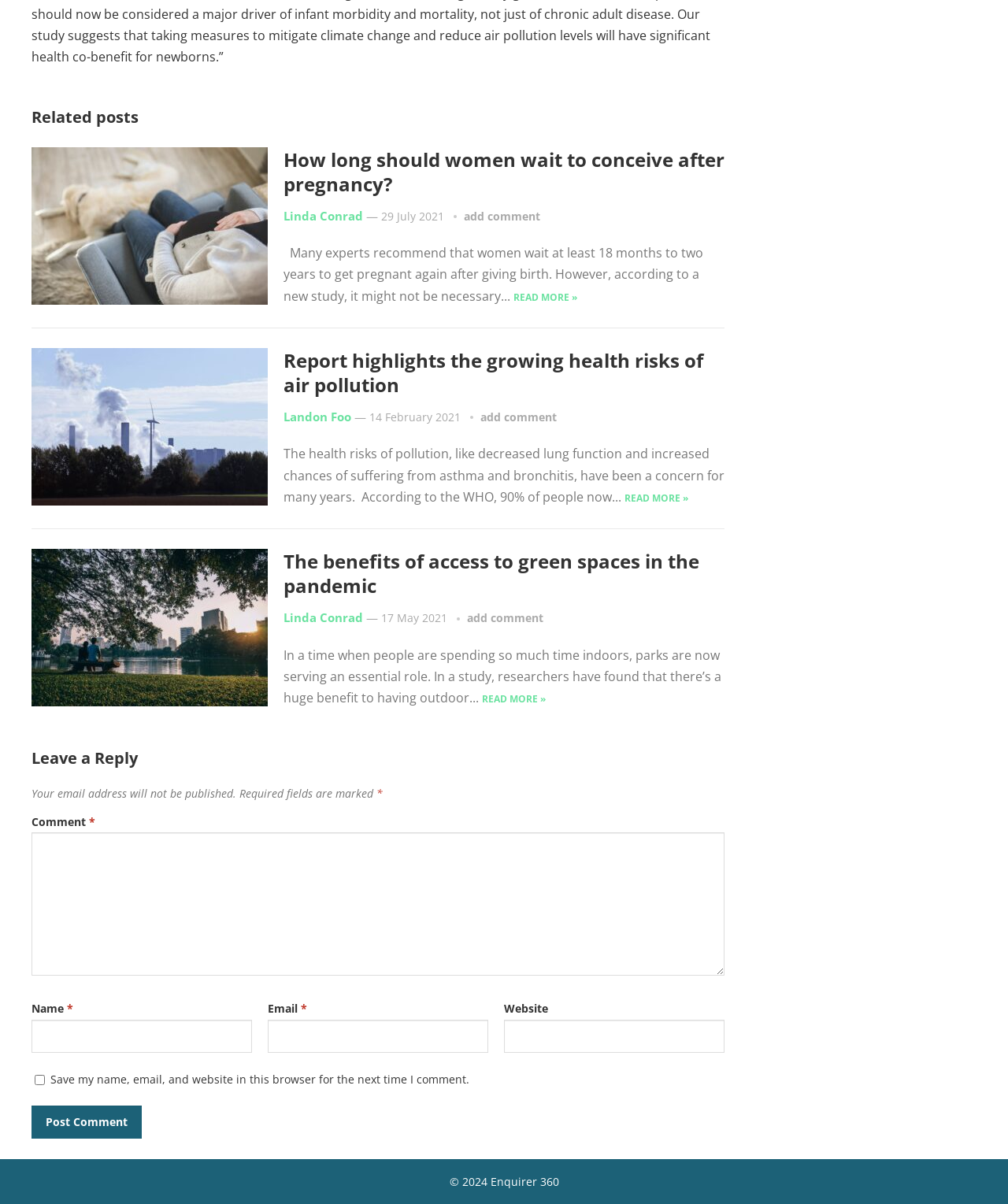Using the webpage screenshot, find the UI element described by add comment. Provide the bounding box coordinates in the format (top-left x, top-left y, bottom-right x, bottom-right y), ensuring all values are floating point numbers between 0 and 1.

[0.463, 0.507, 0.539, 0.52]